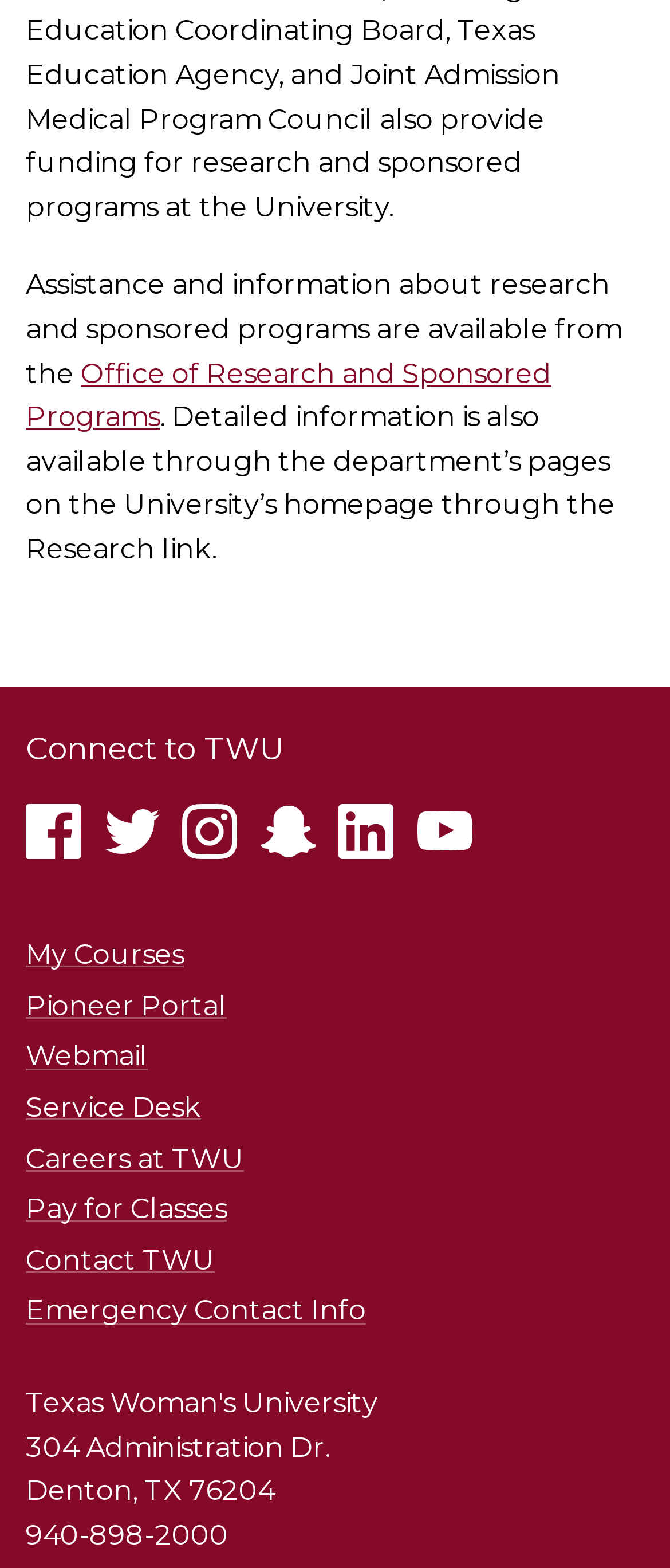How many links are available for university services?
Provide a short answer using one word or a brief phrase based on the image.

7